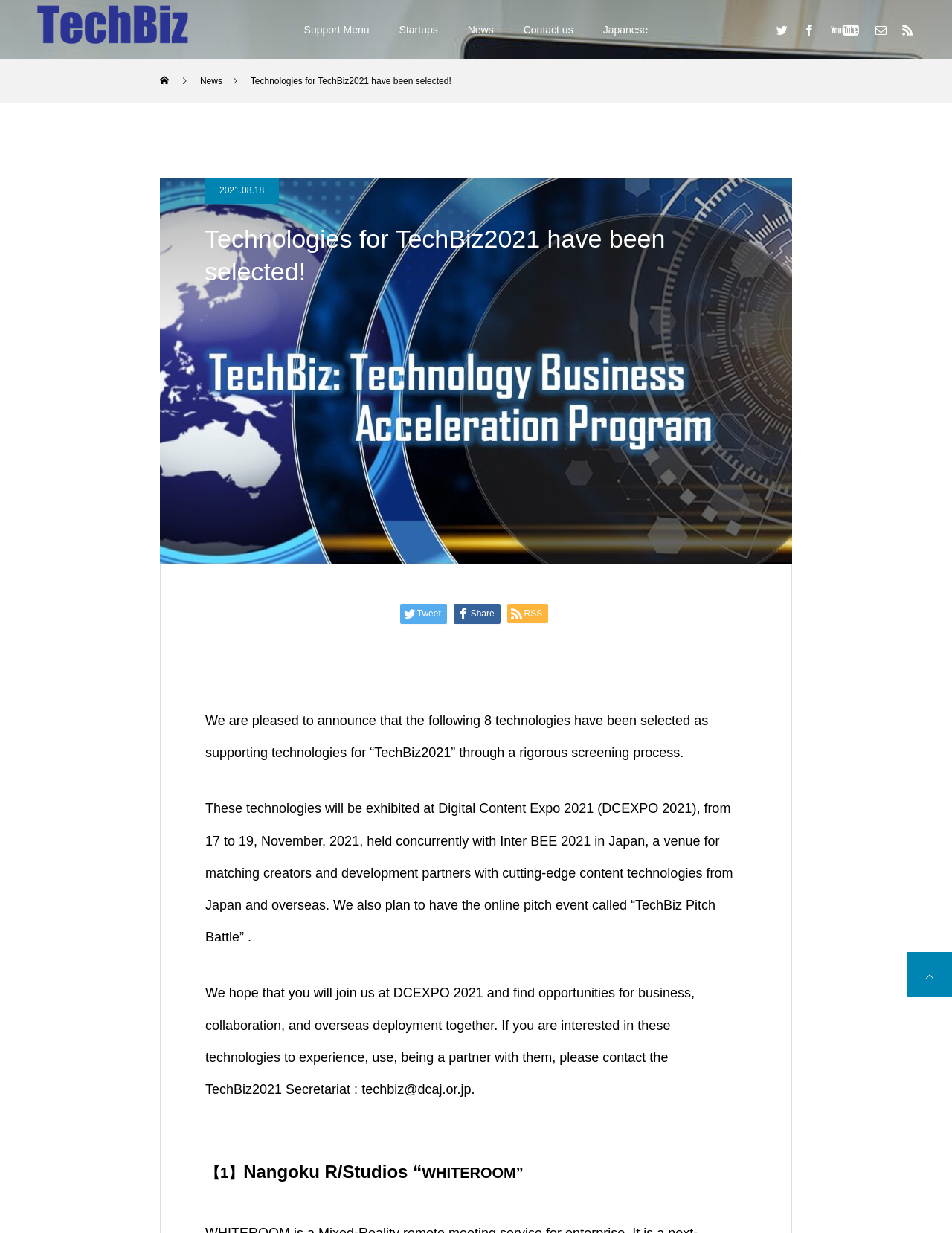What is the date range of the DCEXPO 2021 event?
Please respond to the question with a detailed and well-explained answer.

The webpage mentions that the DCEXPO 2021 event, where the selected technologies will be exhibited, will take place from 17 to 19, November, 2021.